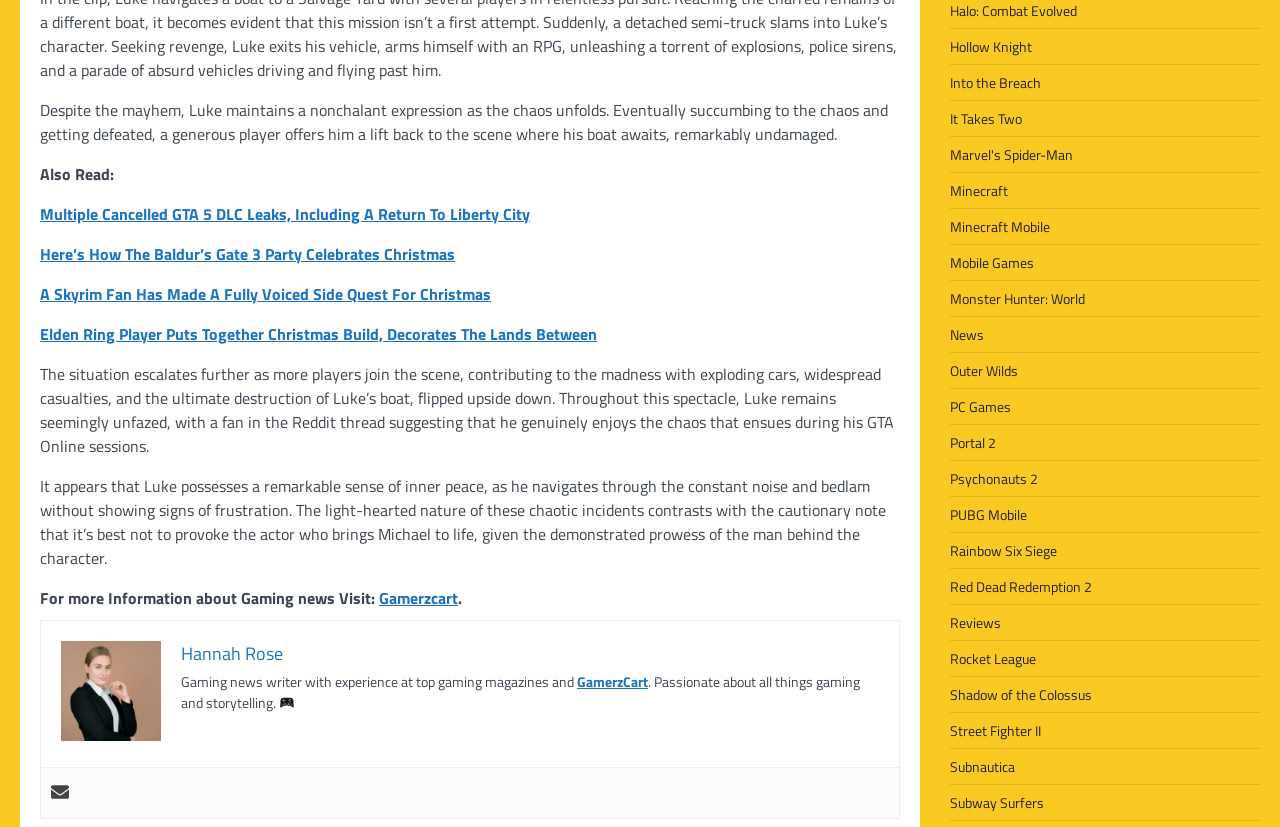Please determine the bounding box of the UI element that matches this description: Rocket League. The coordinates should be given as (top-left x, top-left y, bottom-right x, bottom-right y), with all values between 0 and 1.

[0.742, 0.783, 0.809, 0.808]